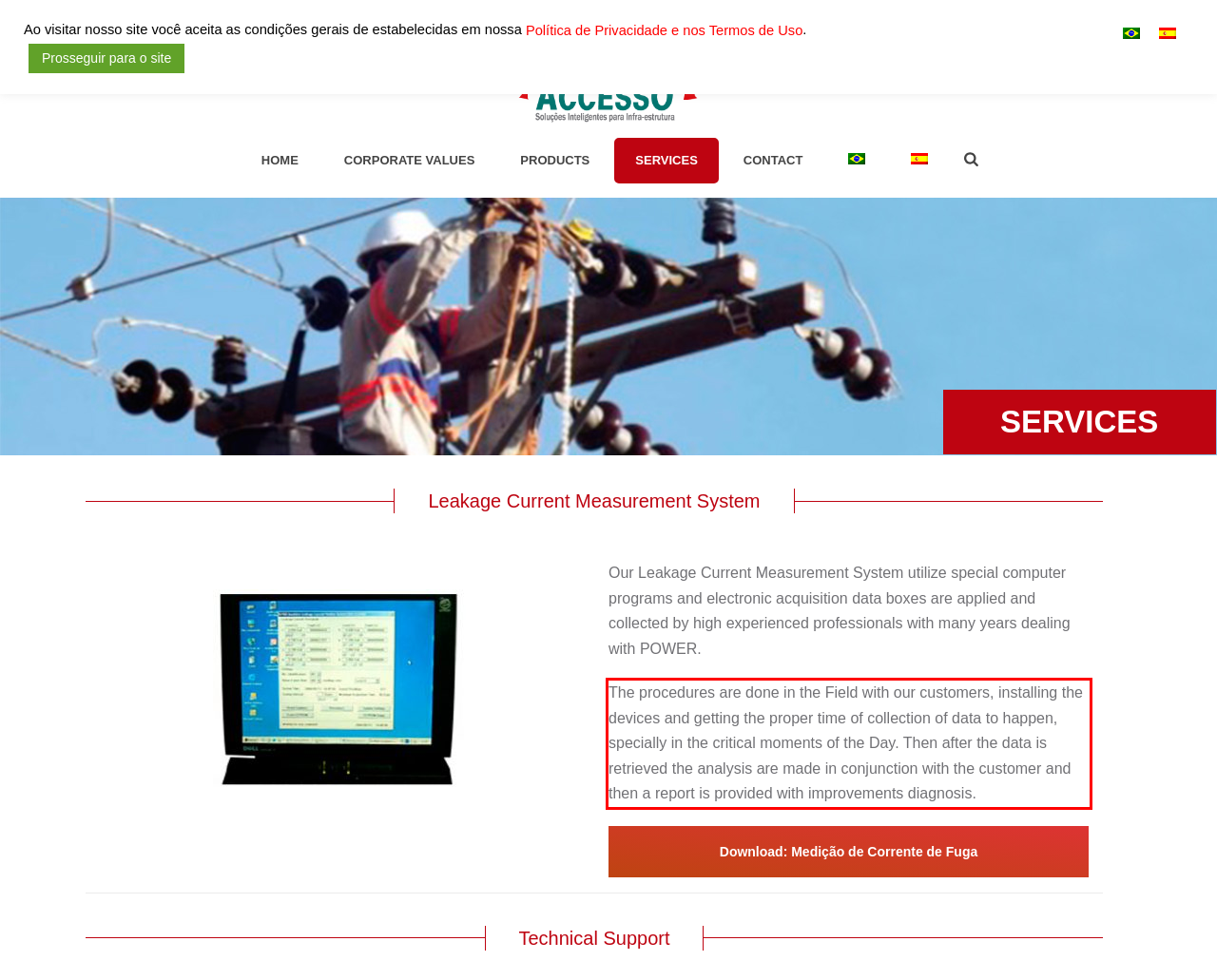In the screenshot of the webpage, find the red bounding box and perform OCR to obtain the text content restricted within this red bounding box.

The procedures are done in the Field with our customers, installing the devices and getting the proper time of collection of data to happen, specially in the critical moments of the Day. Then after the data is retrieved the analysis are made in conjunction with the customer and then a report is provided with improvements diagnosis.